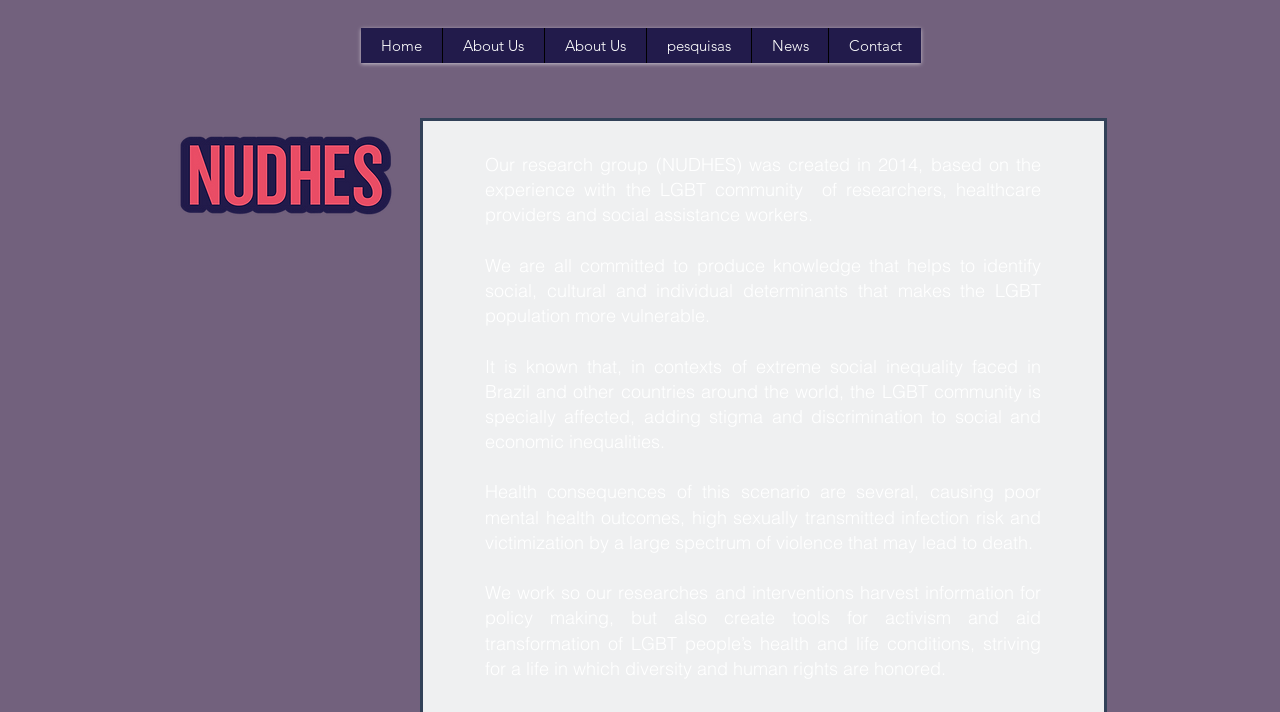Using the information shown in the image, answer the question with as much detail as possible: What is the name of the research group?

The name of the research group can be found in the navigation menu at the top of the page, where it says 'NUDHES | Sobre'. It is also mentioned in the first paragraph of the main content, which describes the group's creation in 2014.